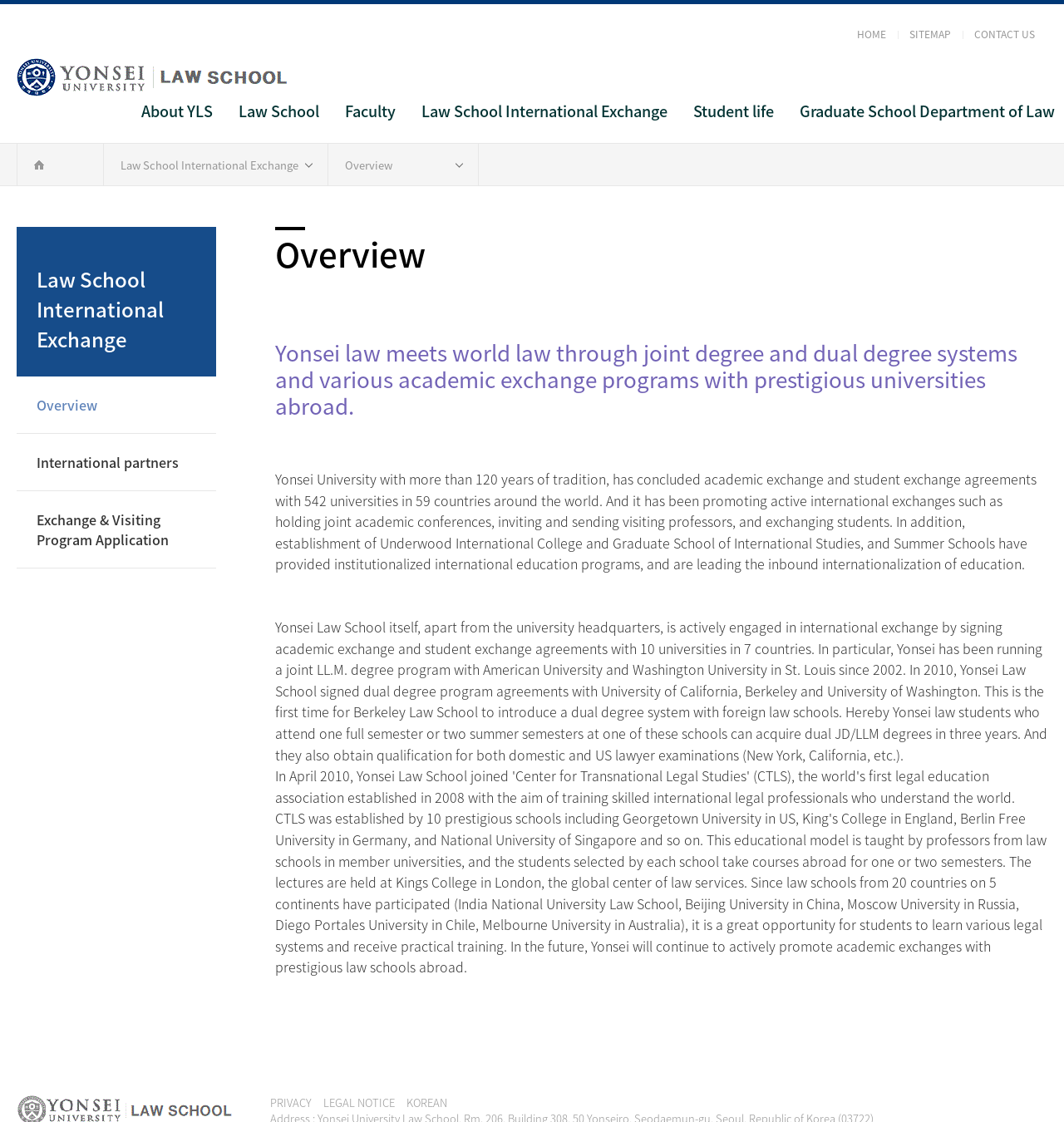Identify the bounding box coordinates necessary to click and complete the given instruction: "check privacy policy".

[0.254, 0.976, 0.293, 0.99]